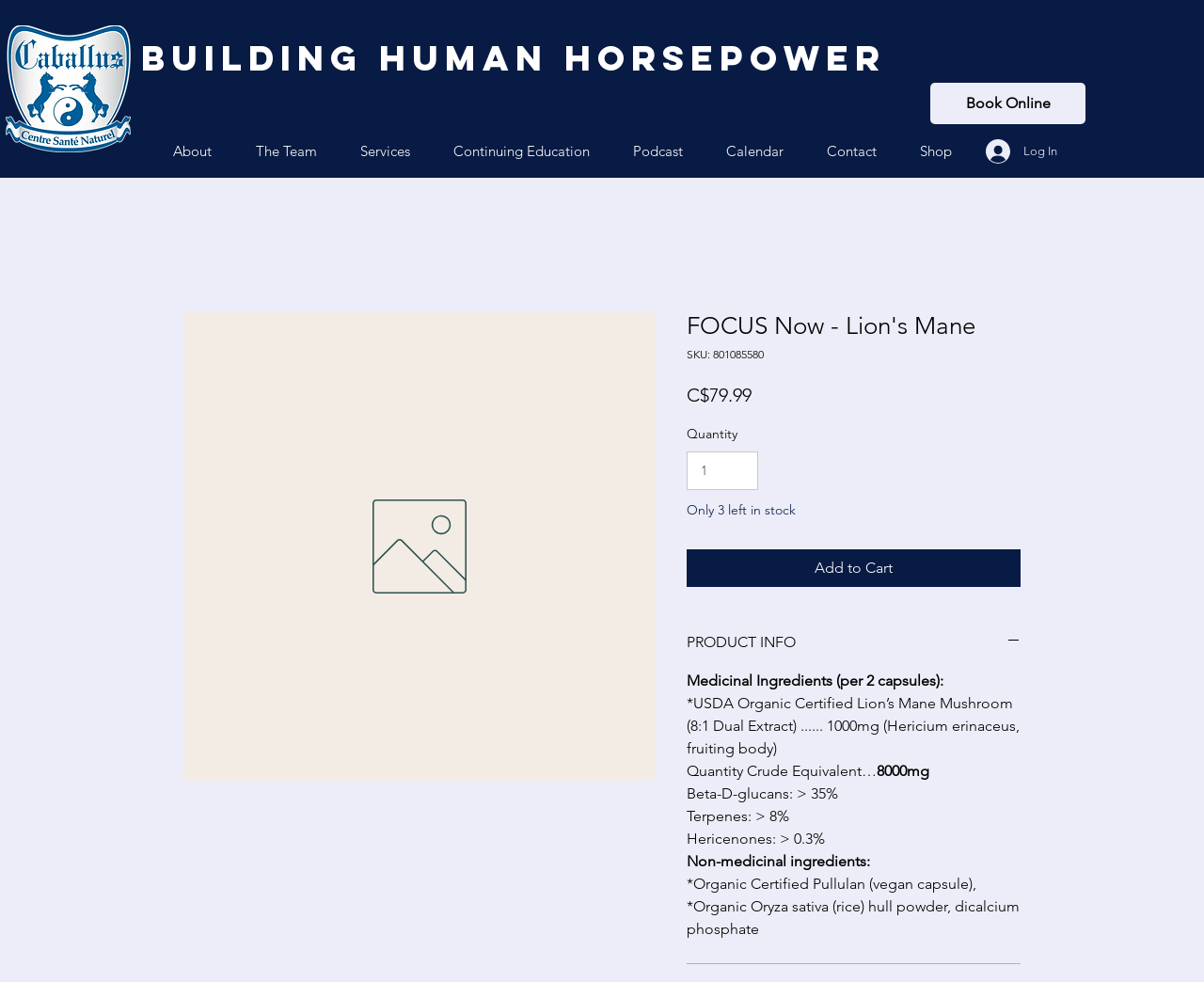What is the text of the webpage's headline?

FOCUS Now - Lion's Mane